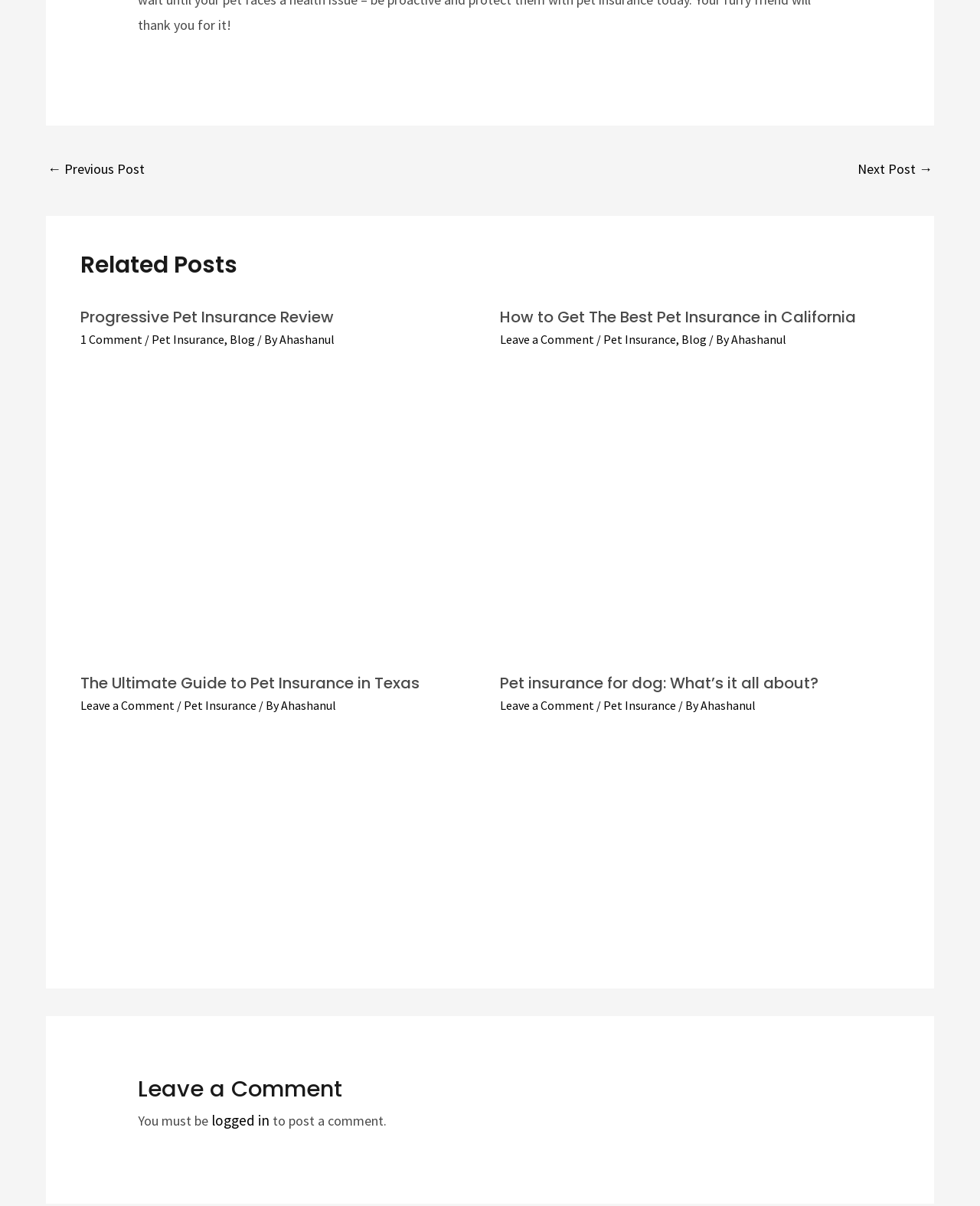Pinpoint the bounding box coordinates of the element to be clicked to execute the instruction: "Leave a comment on the 'The Ultimate Guide to Pet Insurance in Texas' post".

[0.082, 0.539, 0.178, 0.552]